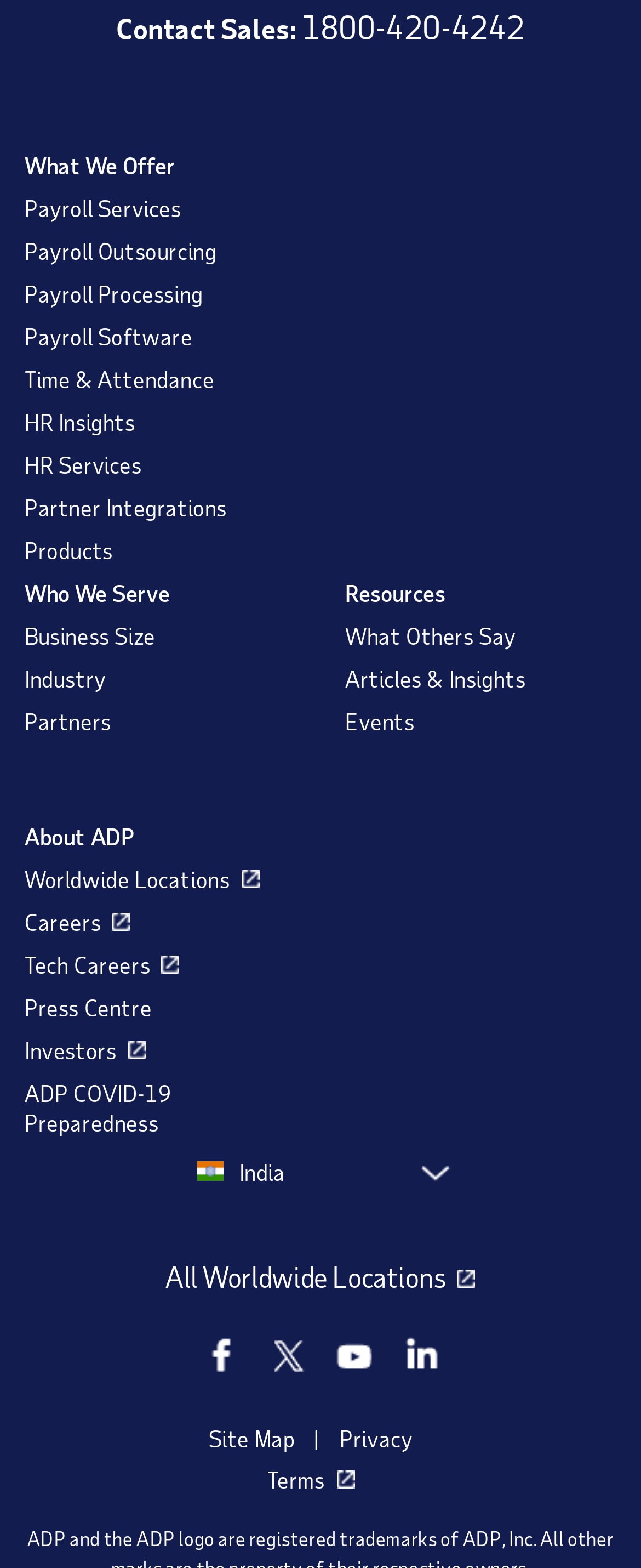Identify the coordinates of the bounding box for the element described below: "LinkedIn". Return the coordinates as four float numbers between 0 and 1: [left, top, right, bottom].

[0.614, 0.847, 0.701, 0.882]